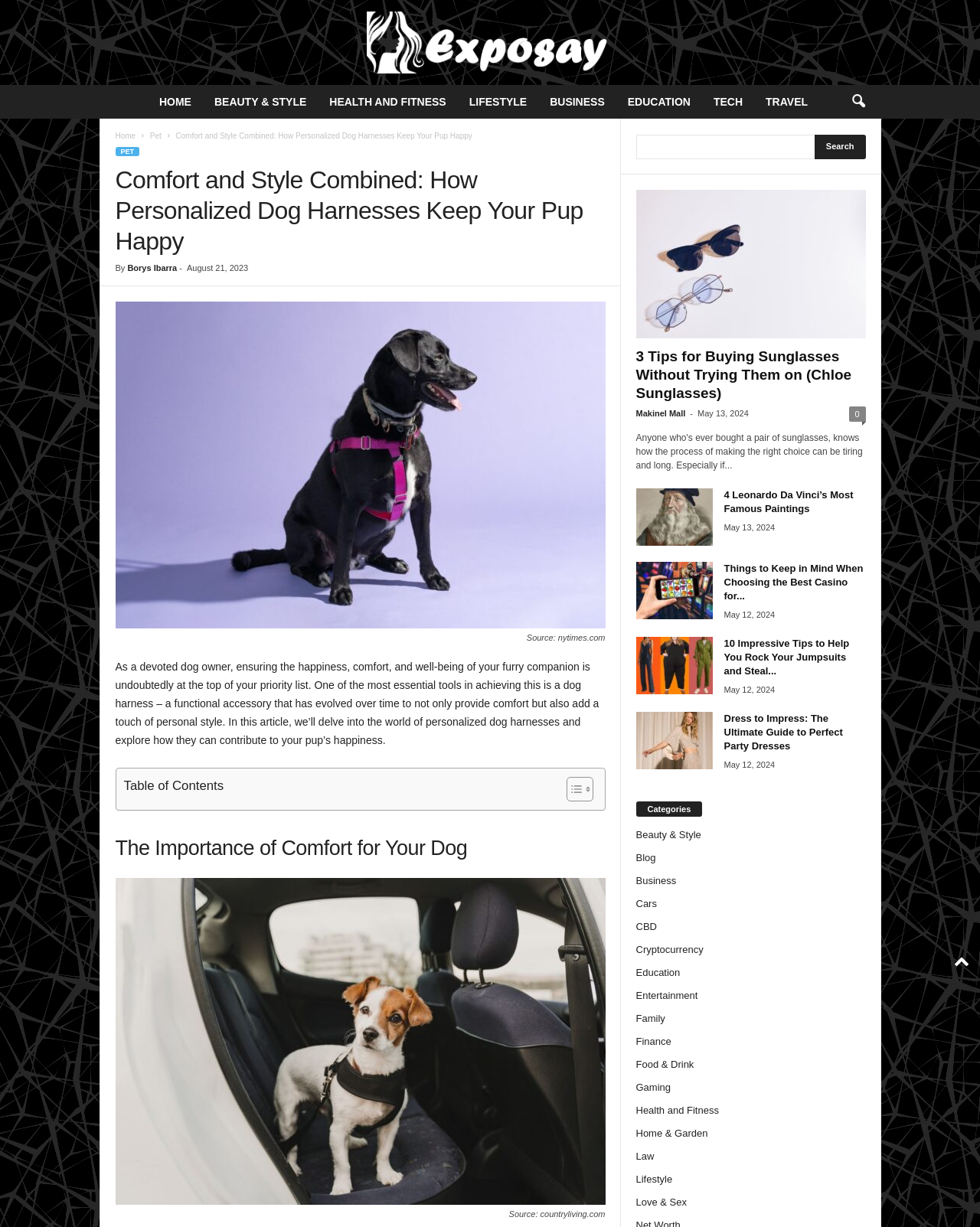Bounding box coordinates are specified in the format (top-left x, top-left y, bottom-right x, bottom-right y). All values are floating point numbers bounded between 0 and 1. Please provide the bounding box coordinate of the region this sentence describes: Borys Ibarra

[0.13, 0.214, 0.181, 0.222]